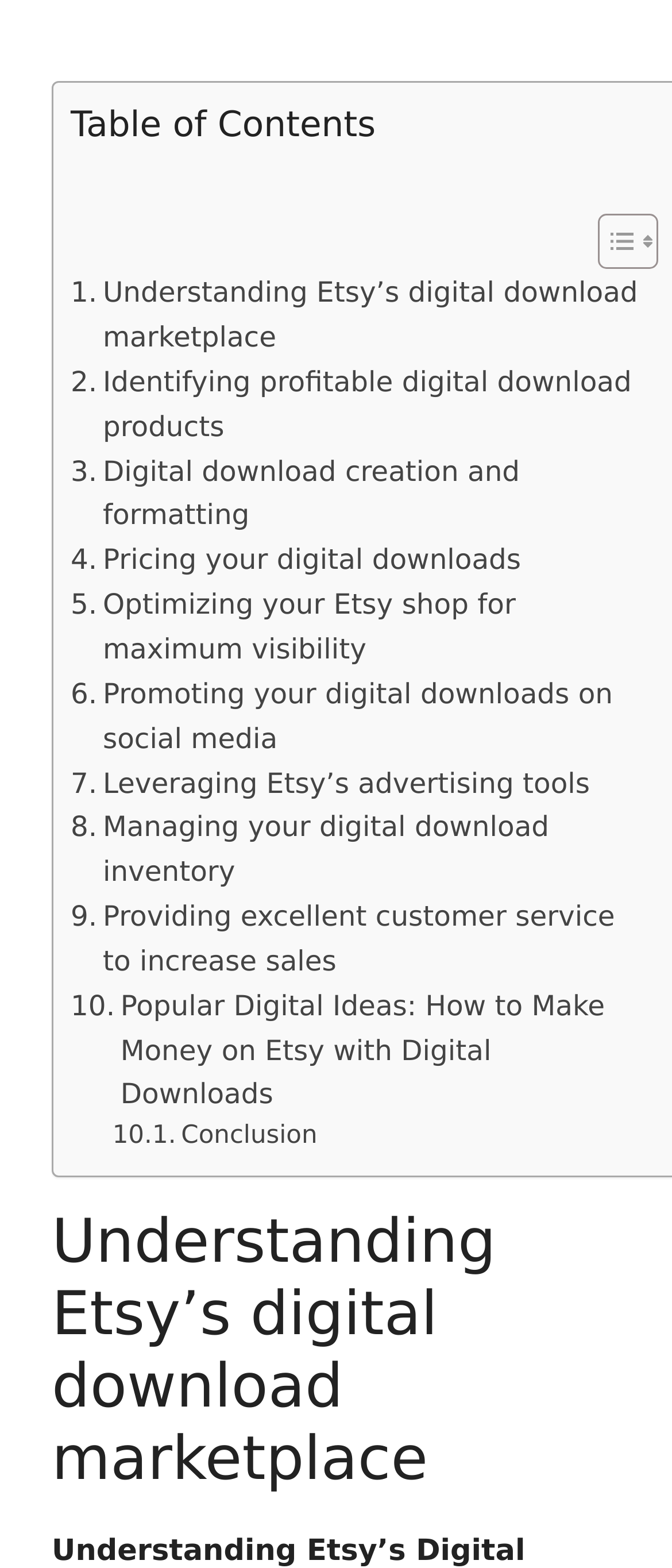Determine the bounding box coordinates of the region I should click to achieve the following instruction: "Toggle Table of Content". Ensure the bounding box coordinates are four float numbers between 0 and 1, i.e., [left, top, right, bottom].

[0.851, 0.135, 0.967, 0.173]